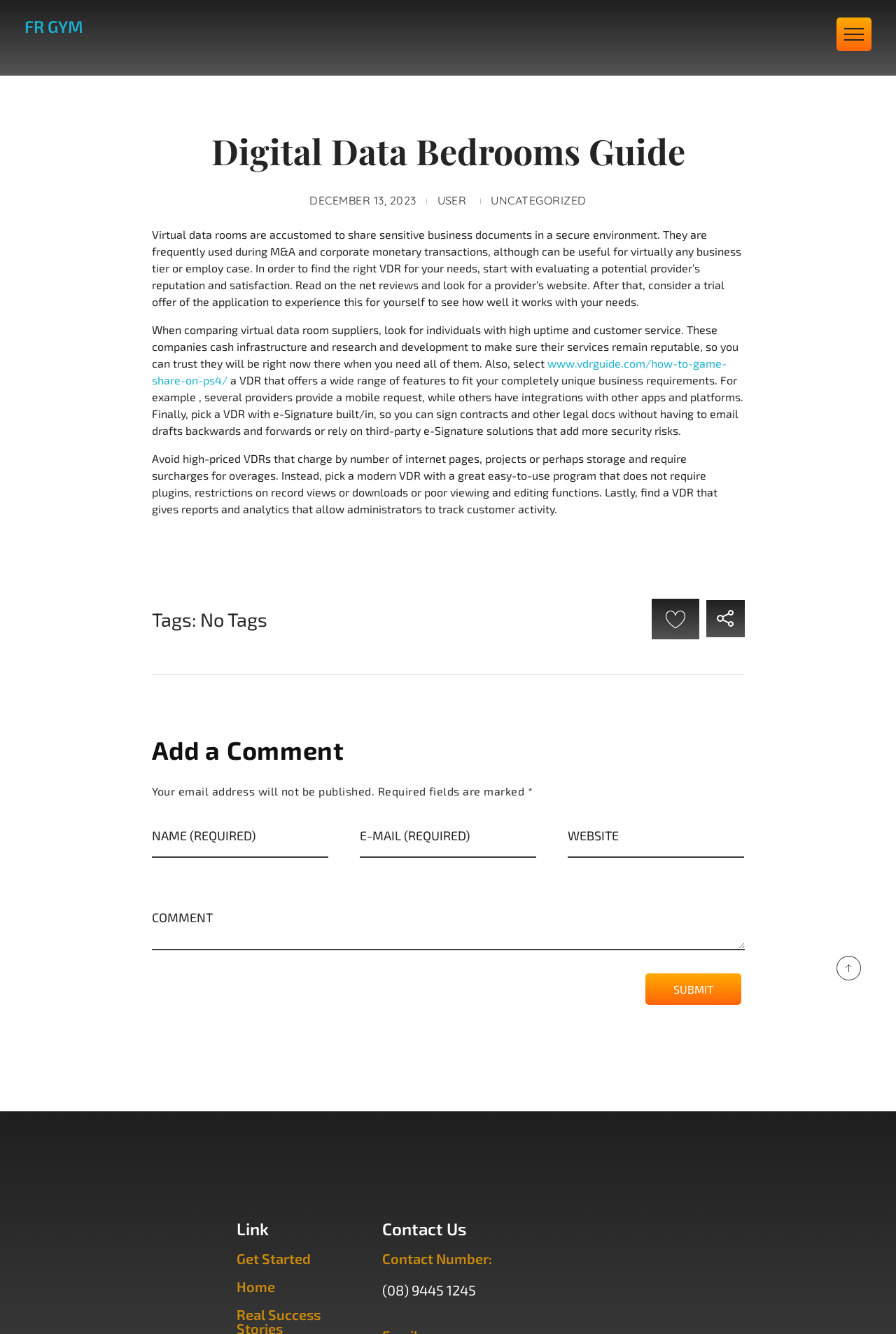What should you consider when comparing virtual data room suppliers?
Using the image as a reference, answer the question with a short word or phrase.

Uptime and customer service